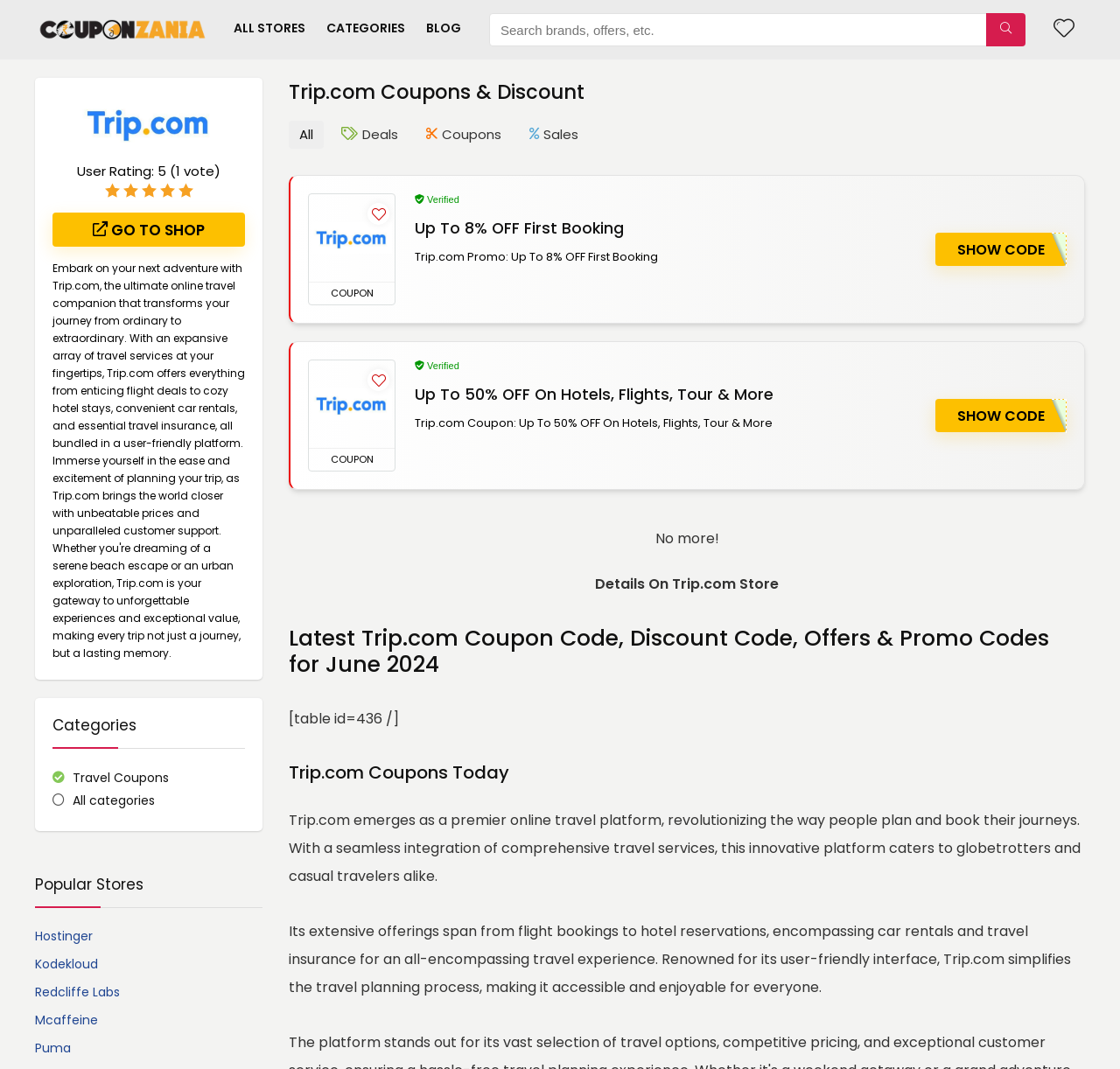Please identify the bounding box coordinates for the region that you need to click to follow this instruction: "View the 'Trending' section".

None